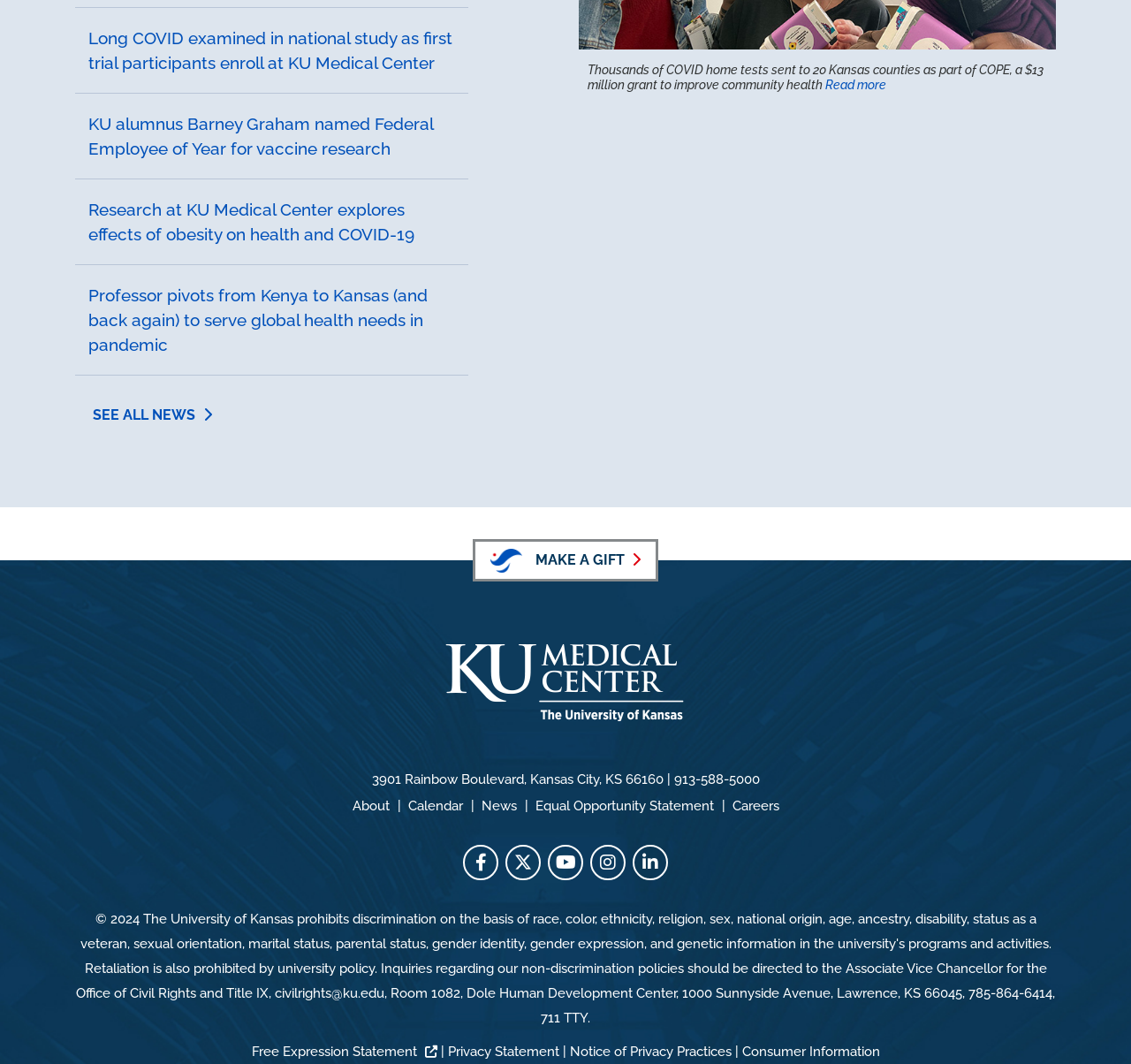Indicate the bounding box coordinates of the element that must be clicked to execute the instruction: "Call 913-588-5000". The coordinates should be given as four float numbers between 0 and 1, i.e., [left, top, right, bottom].

[0.596, 0.725, 0.671, 0.74]